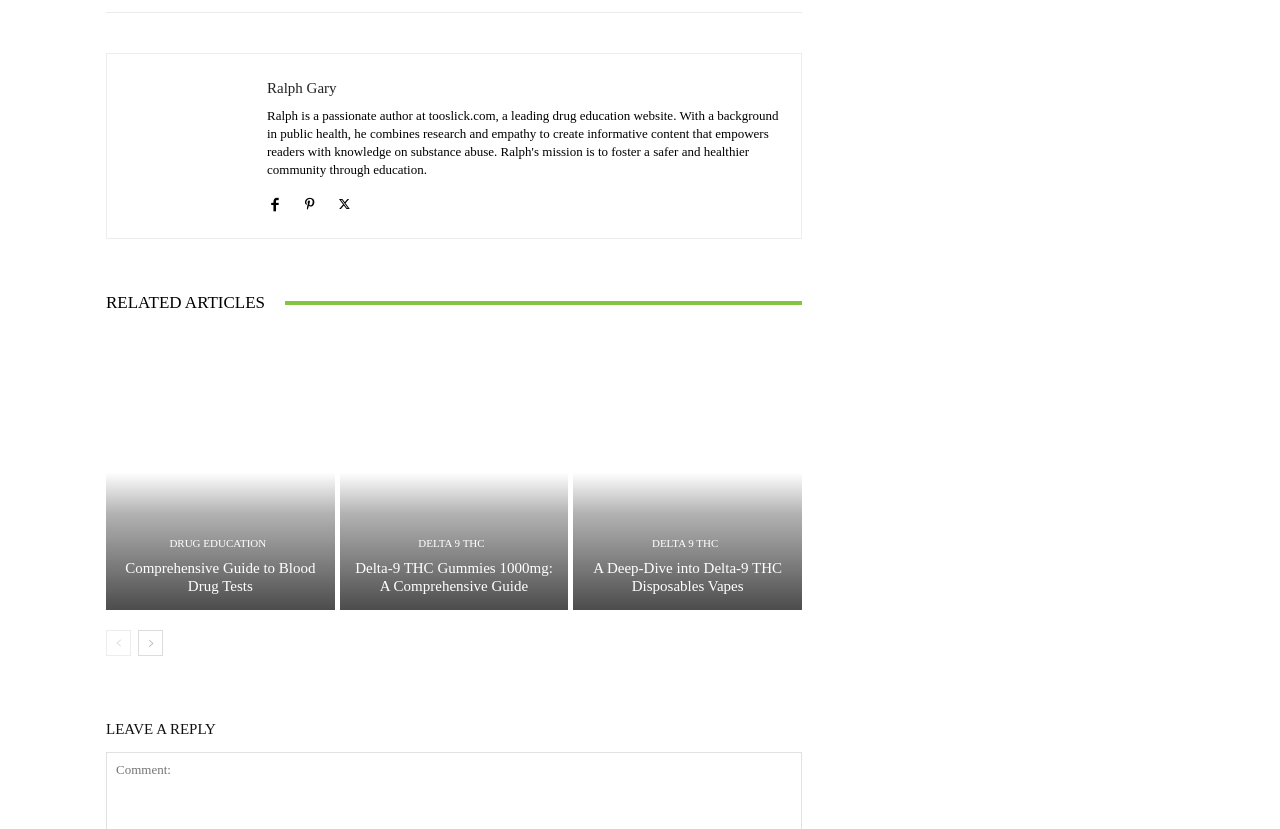What can users do at the bottom of the webpage?
Make sure to answer the question with a detailed and comprehensive explanation.

The webpage has a heading 'LEAVE A REPLY' at the bottom, indicating that users can leave a reply or comment on the webpage.